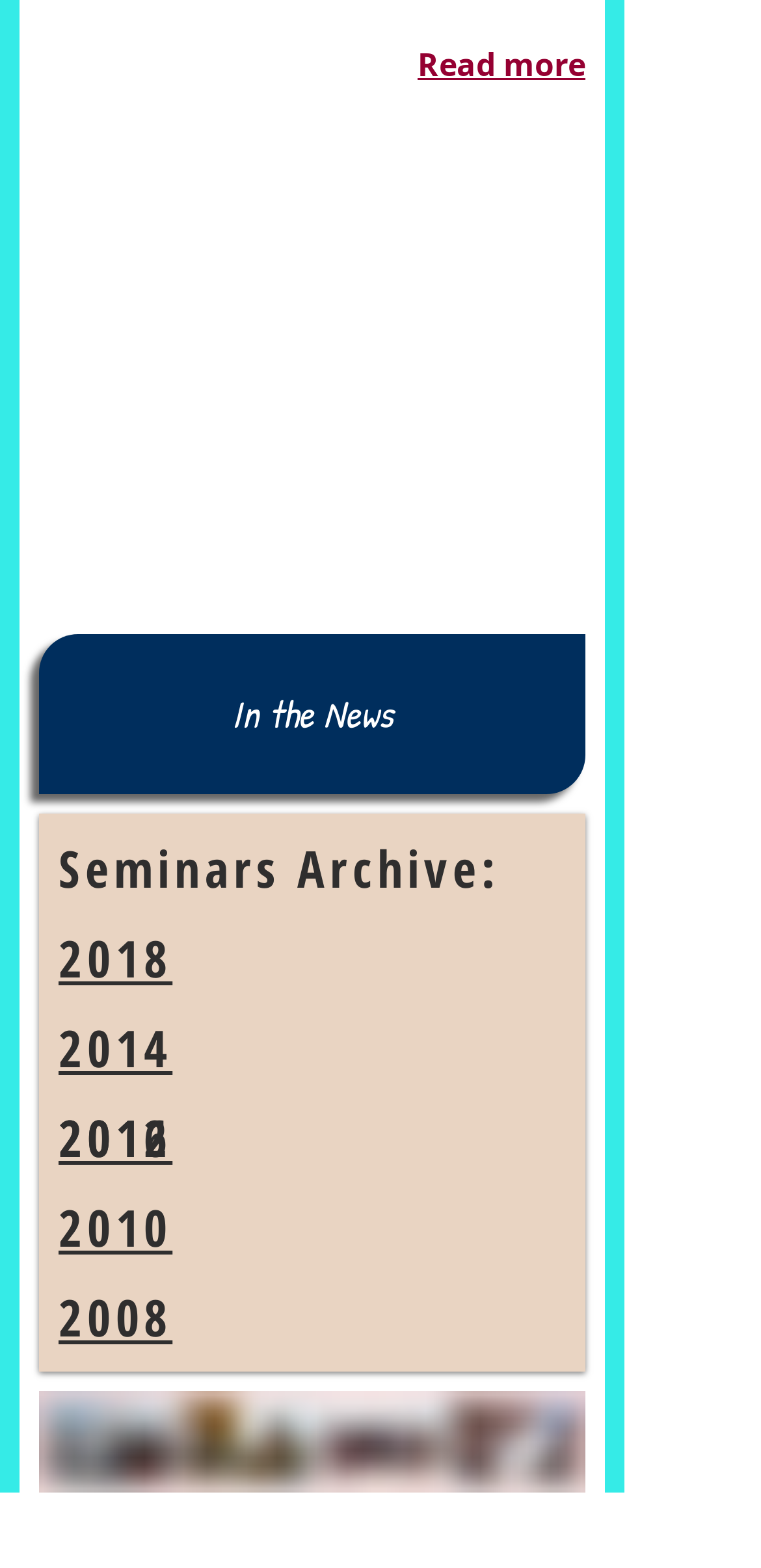Extract the bounding box coordinates of the UI element described: "Read more". Provide the coordinates in the format [left, top, right, bottom] with values ranging from 0 to 1.

[0.549, 0.027, 0.769, 0.055]